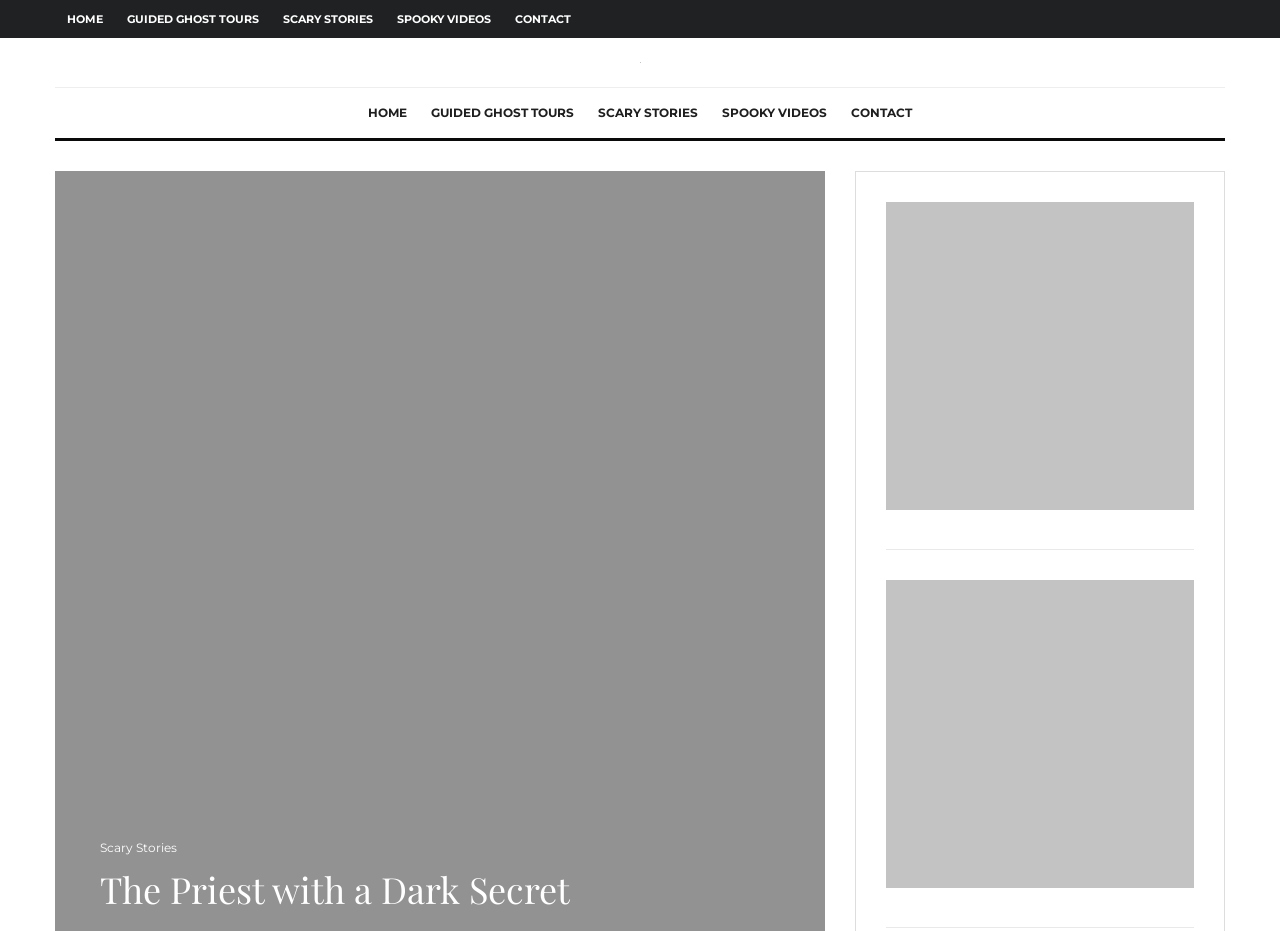Locate the bounding box coordinates of the element that should be clicked to execute the following instruction: "read scary stories".

[0.212, 0.0, 0.301, 0.041]